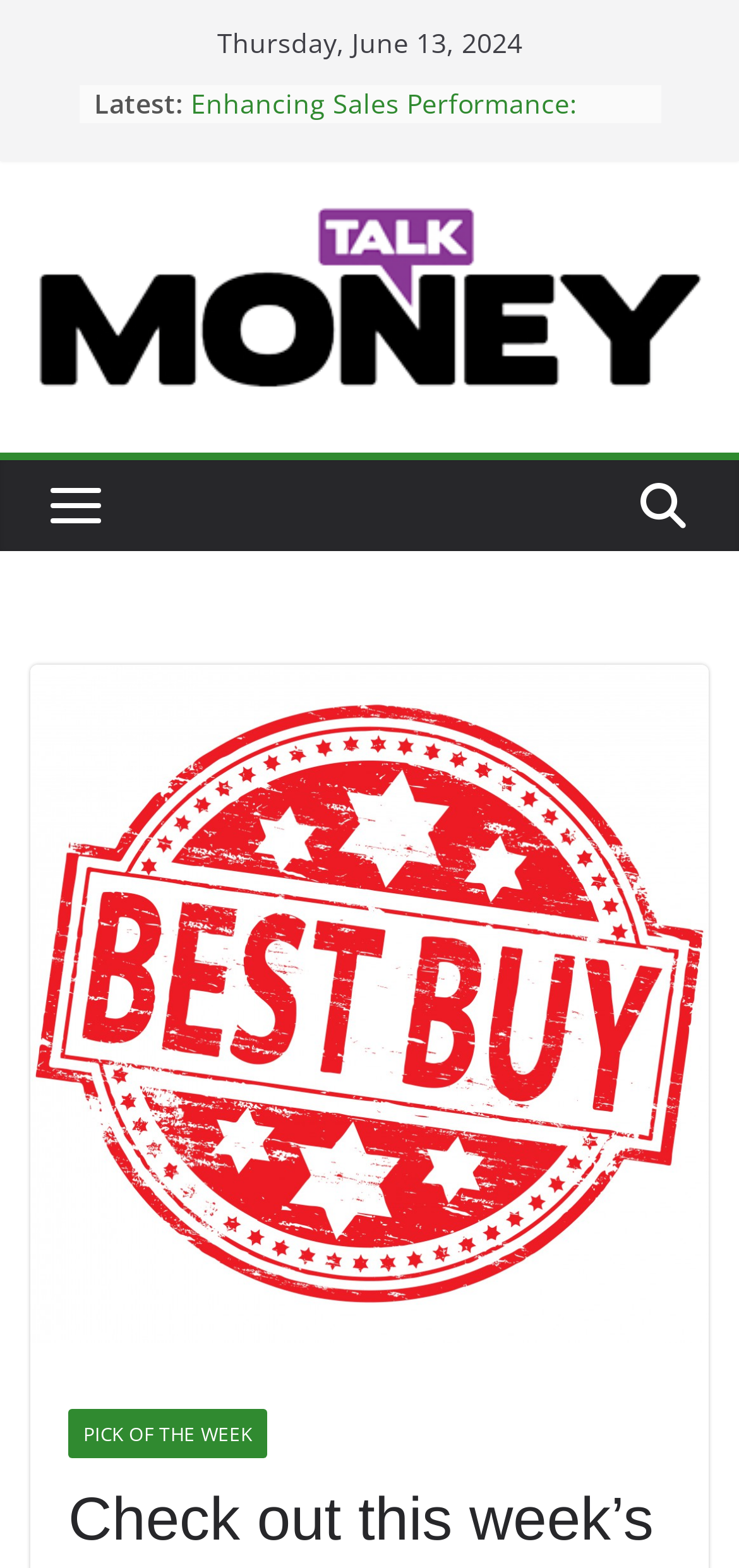Give a one-word or short phrase answer to the question: 
How many list markers are there on the webpage?

5